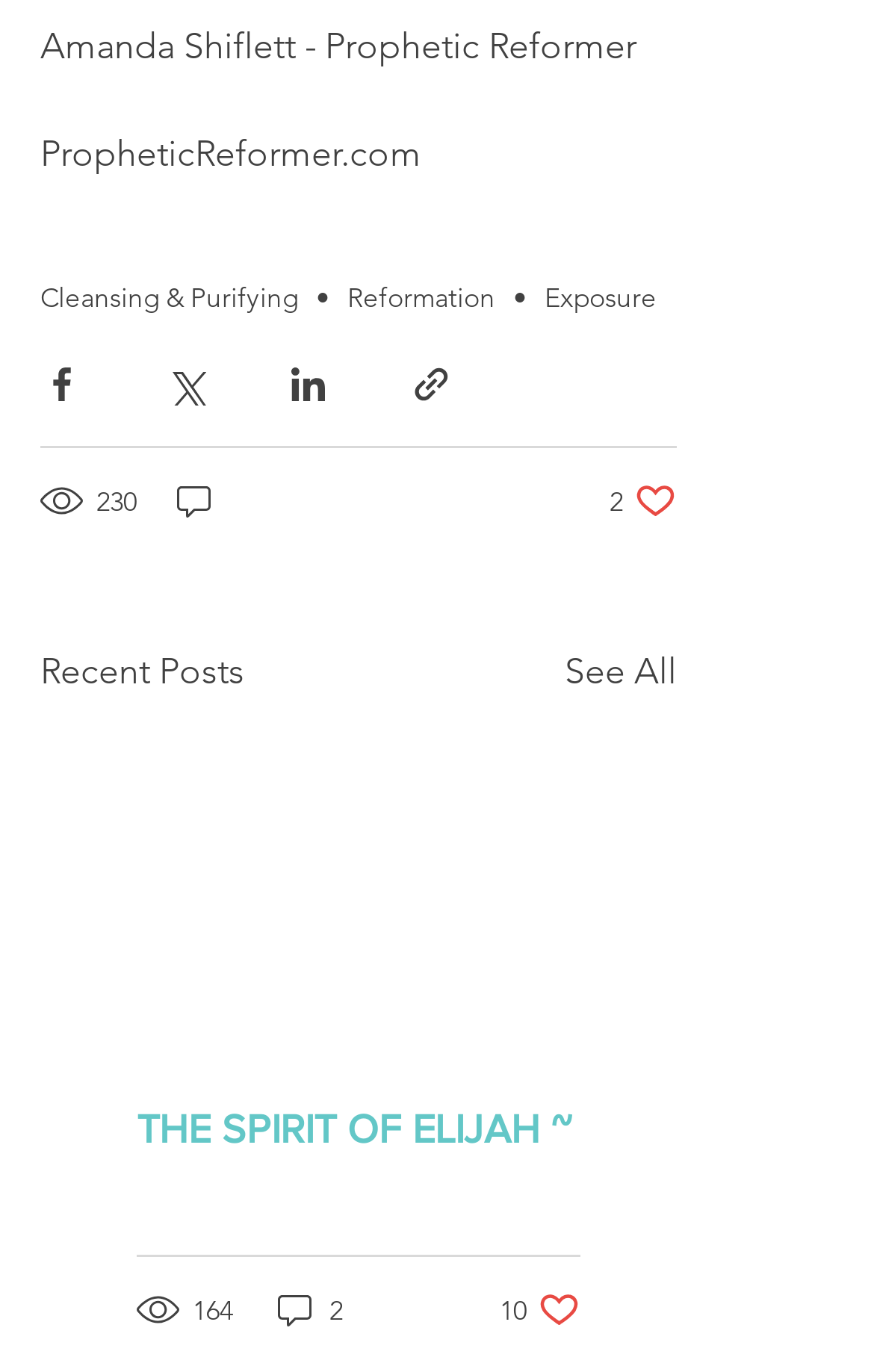Specify the bounding box coordinates of the area to click in order to follow the given instruction: "Click on Cleansing & Purifying link."

[0.046, 0.205, 0.341, 0.229]